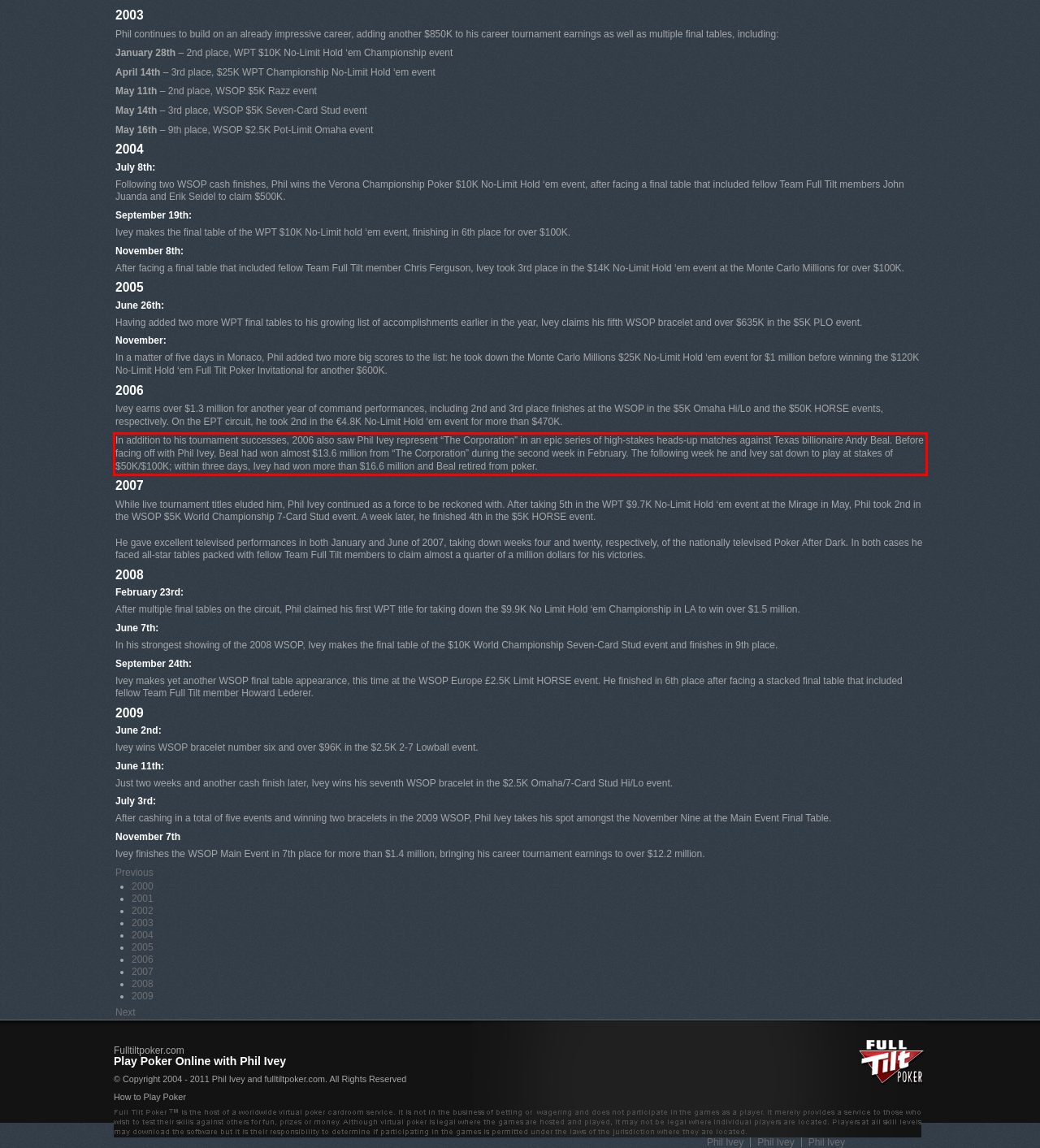You are provided with a screenshot of a webpage featuring a red rectangle bounding box. Extract the text content within this red bounding box using OCR.

In addition to his tournament successes, 2006 also saw Phil Ivey represent “The Corporation” in an epic series of high-stakes heads-up matches against Texas billionaire Andy Beal. Before facing off with Phil Ivey, Beal had won almost $13.6 million from “The Corporation” during the second week in February. The following week he and Ivey sat down to play at stakes of $50K/$100K; within three days, Ivey had won more than $16.6 million and Beal retired from poker.